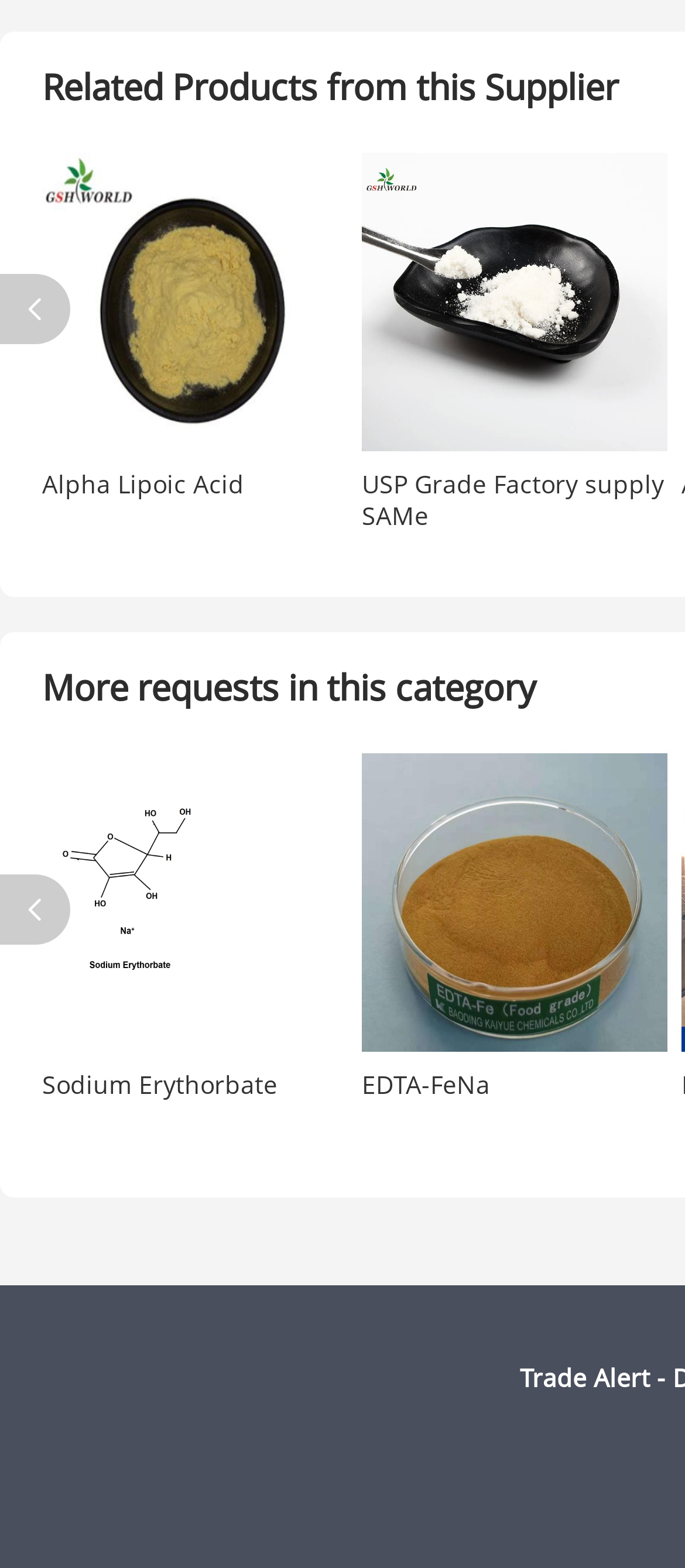Please locate the bounding box coordinates of the element's region that needs to be clicked to follow the instruction: "click on Alpha Lipoic Acid". The bounding box coordinates should be provided as four float numbers between 0 and 1, i.e., [left, top, right, bottom].

[0.062, 0.098, 0.508, 0.288]